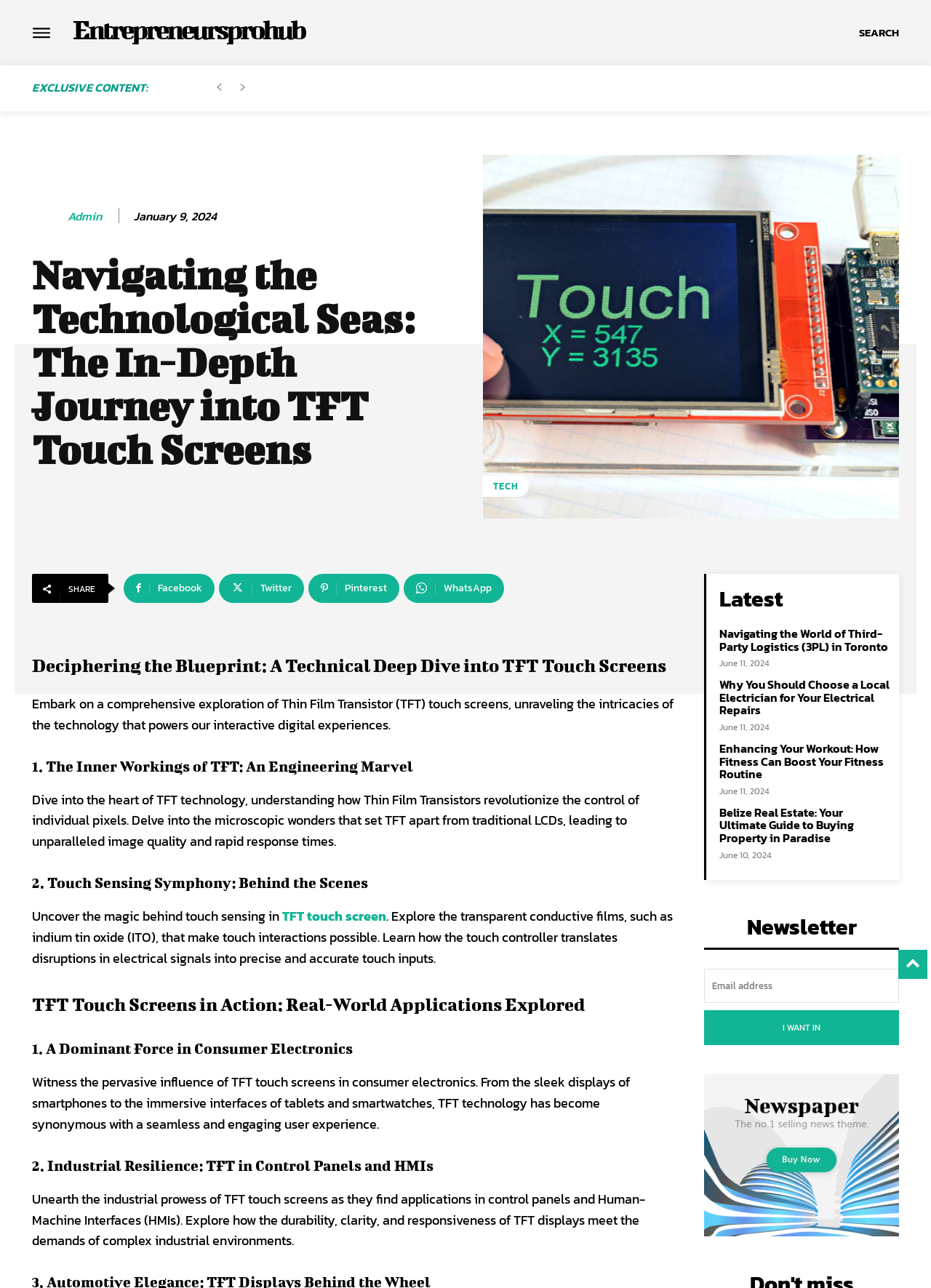Bounding box coordinates are given in the format (top-left x, top-left y, bottom-right x, bottom-right y). All values should be floating point numbers between 0 and 1. Provide the bounding box coordinate for the UI element described as: aria-label="email" name="email" placeholder="Email address"

[0.756, 0.752, 0.966, 0.778]